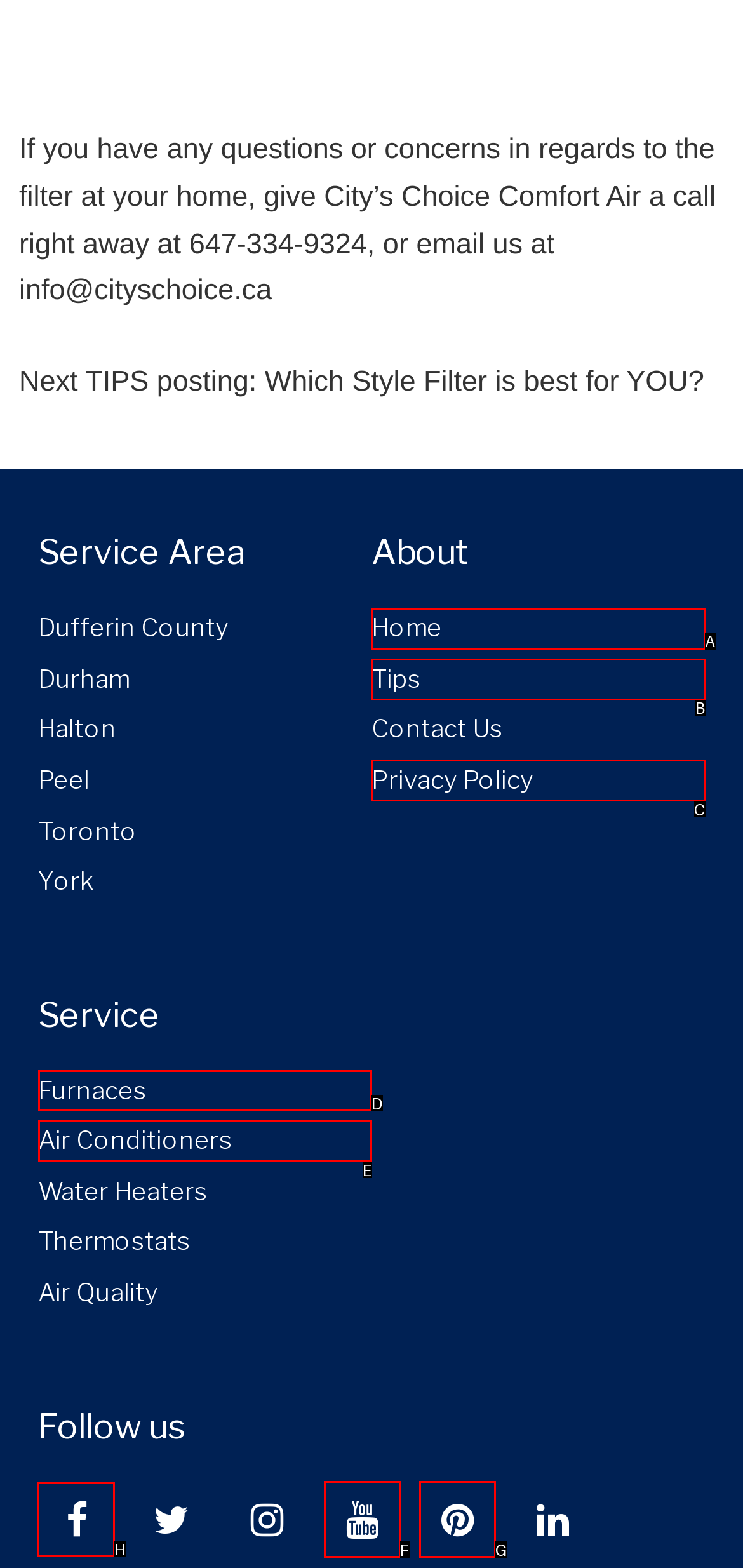Specify which UI element should be clicked to accomplish the task: Follow us on Facebook. Answer with the letter of the correct choice.

H